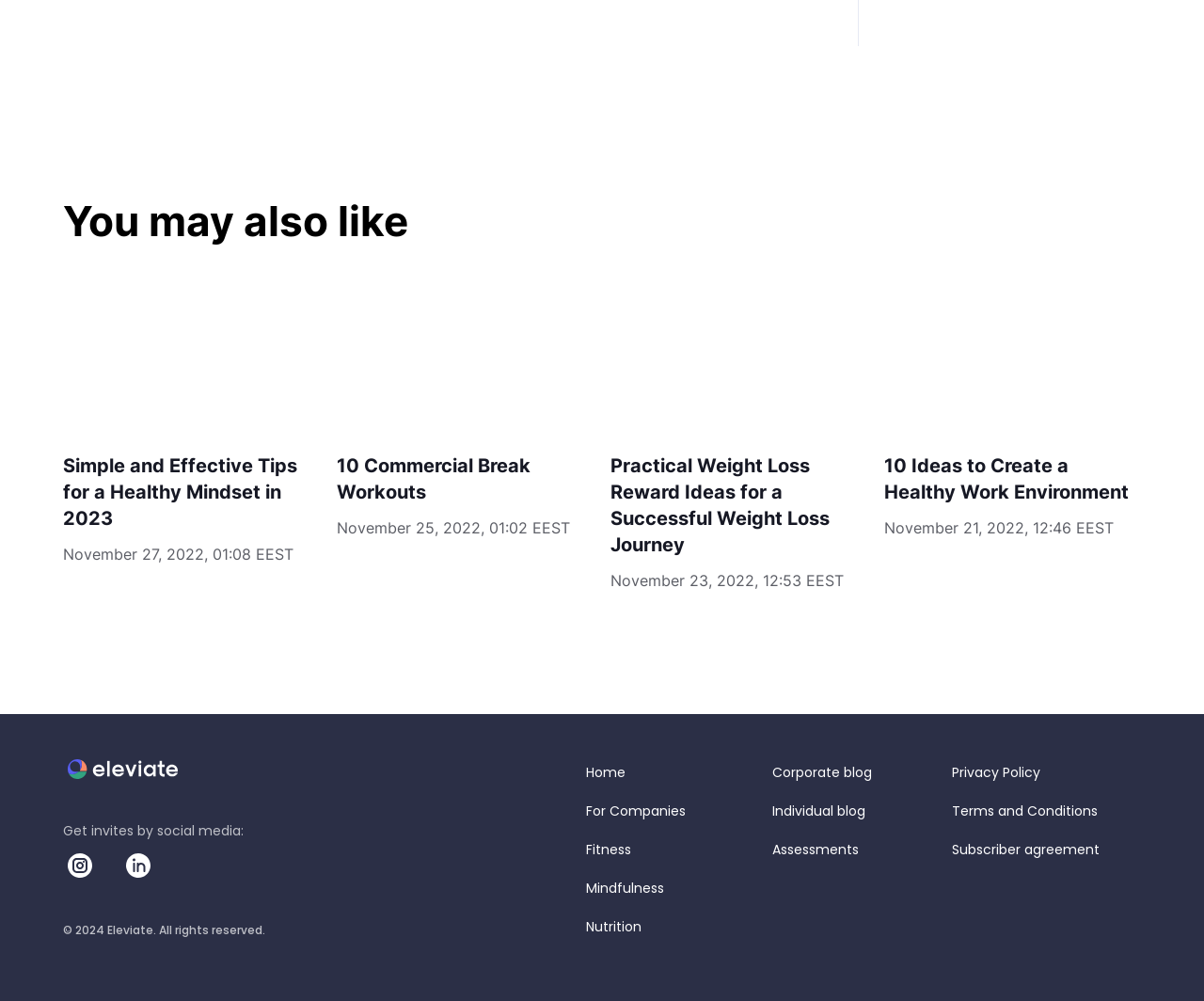Please determine the bounding box coordinates of the element's region to click in order to carry out the following instruction: "Click on the 'Simple and Effective Tips for a Healthy Mindset in 2023' article". The coordinates should be four float numbers between 0 and 1, i.e., [left, top, right, bottom].

[0.052, 0.278, 0.264, 0.592]